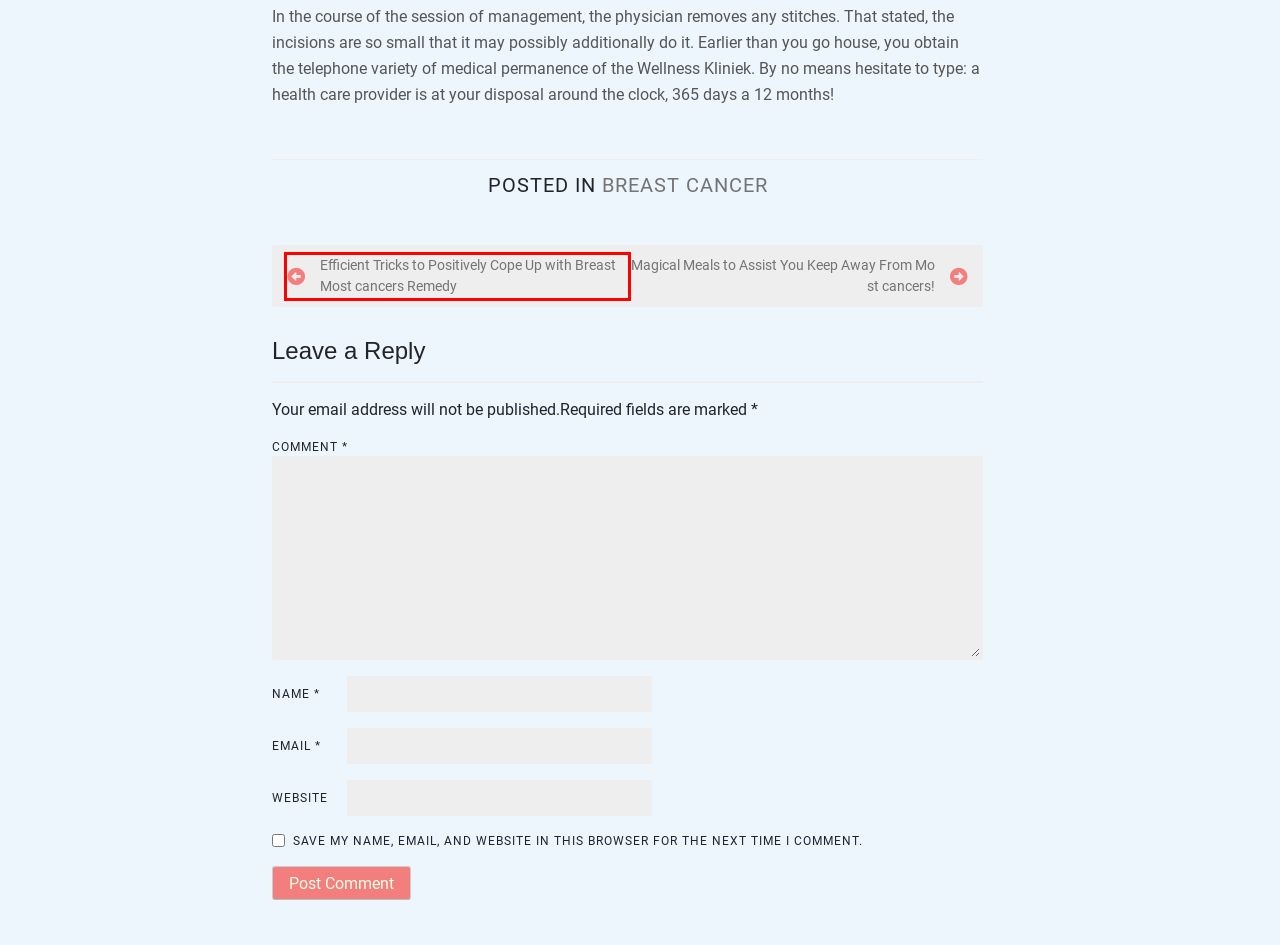You are provided with a screenshot of a webpage highlighting a UI element with a red bounding box. Choose the most suitable webpage description that matches the new page after clicking the element in the bounding box. Here are the candidates:
A. Privacy policy - About Health Care System
B. About Health Care System -
C. Magical Meals to Assist You Keep Away From Most cancers! - About Health Care System
D. Disclaimer Health and madicine - About Health Care System
E. Contact us - About Health Care System
F. Efficient Tricks to Positively Cope Up with Breast Most cancers Remedy - About Health Care System
G. ABOUT US - About Health Care System
H. 100% Free Stock Photos with CC0 License - PixaHive.com

F